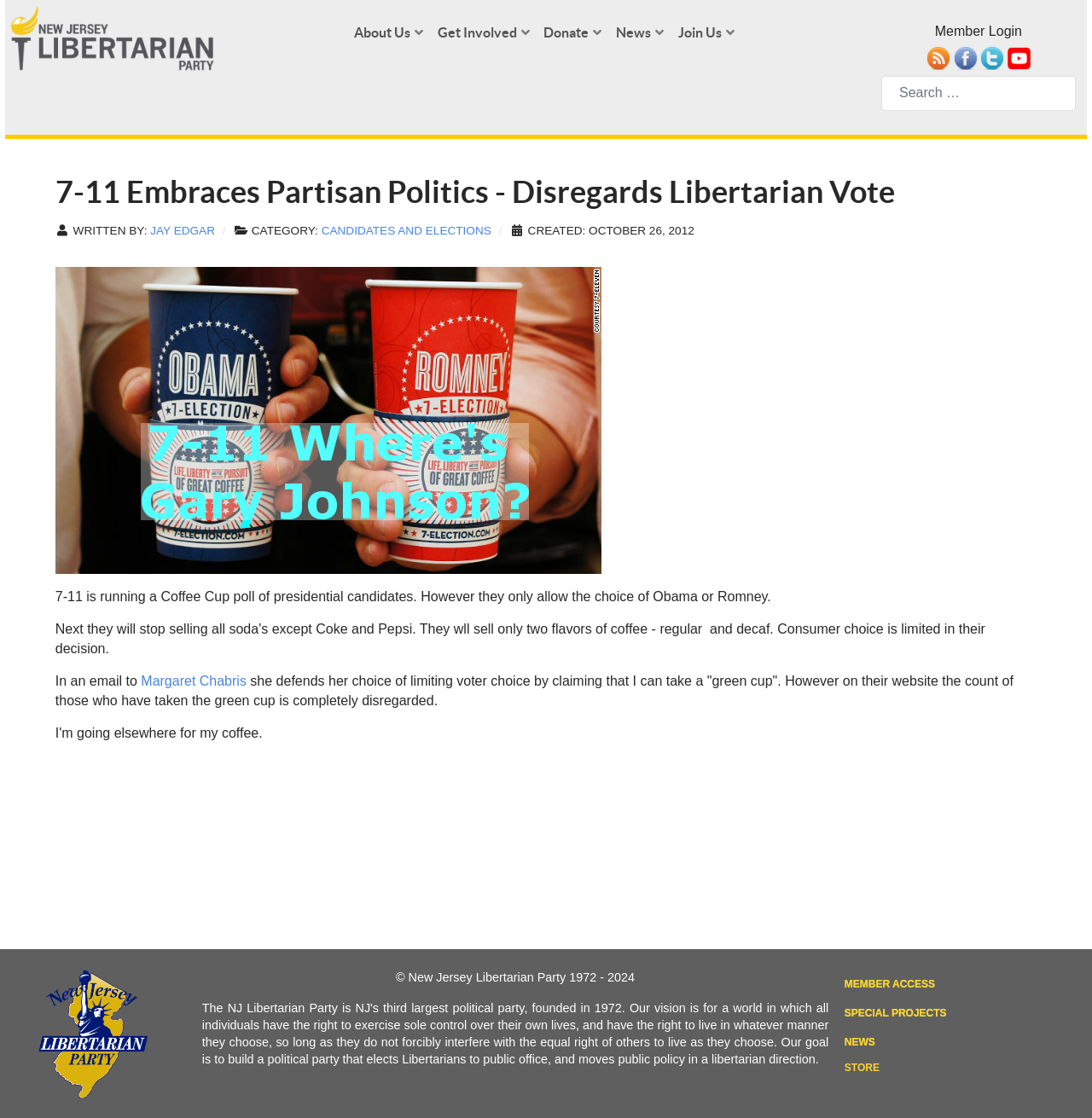Please determine the bounding box coordinates of the area that needs to be clicked to complete this task: 'Visit the NJLP Facebook page'. The coordinates must be four float numbers between 0 and 1, formatted as [left, top, right, bottom].

[0.873, 0.045, 0.894, 0.058]